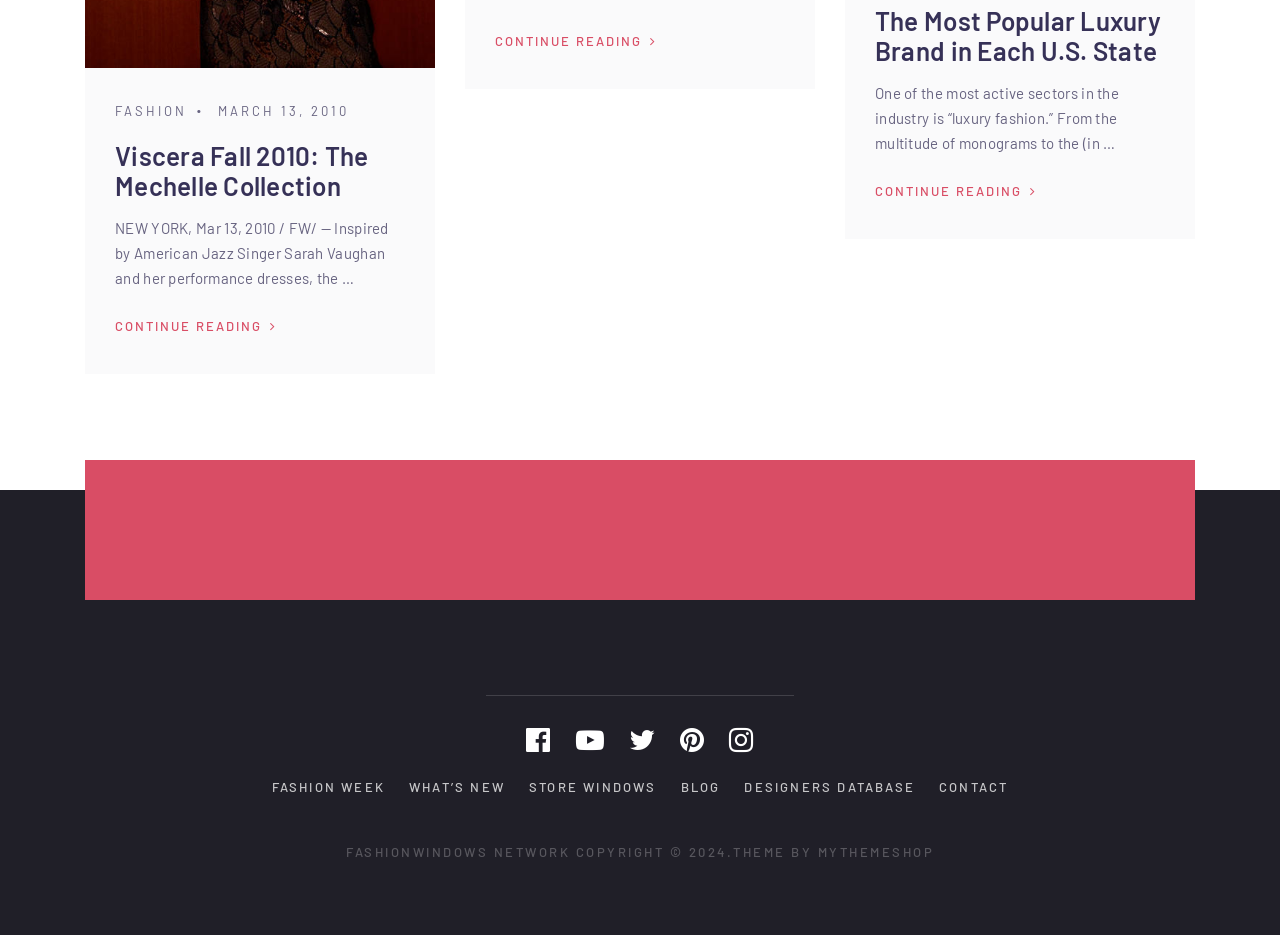Kindly determine the bounding box coordinates for the area that needs to be clicked to execute this instruction: "Continue reading about The Mechelle Collection".

[0.09, 0.336, 0.216, 0.363]